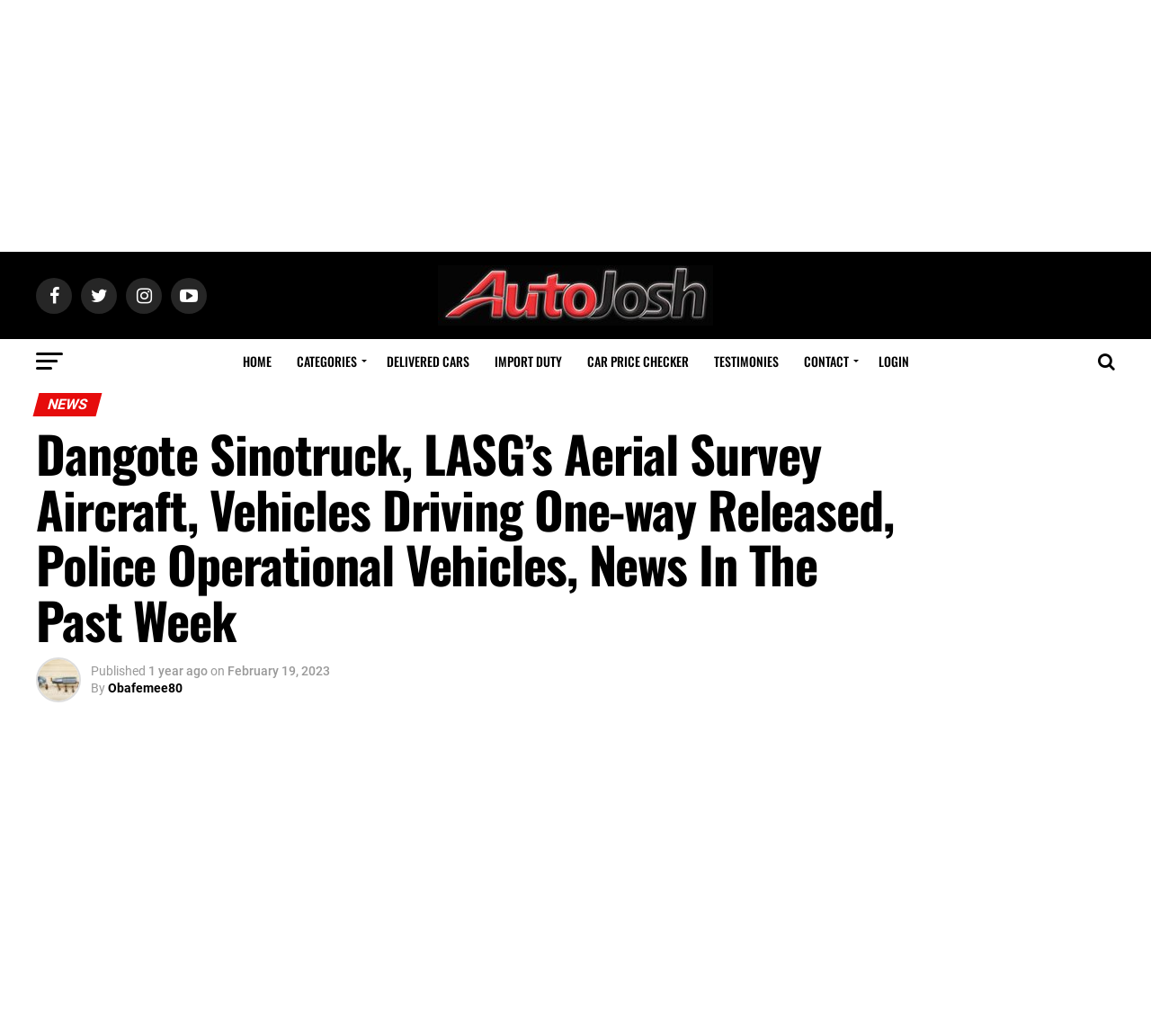What is the category of the news article?
Please respond to the question with a detailed and informative answer.

I determined the answer by looking at the heading above the news article, which states 'NEWS'.